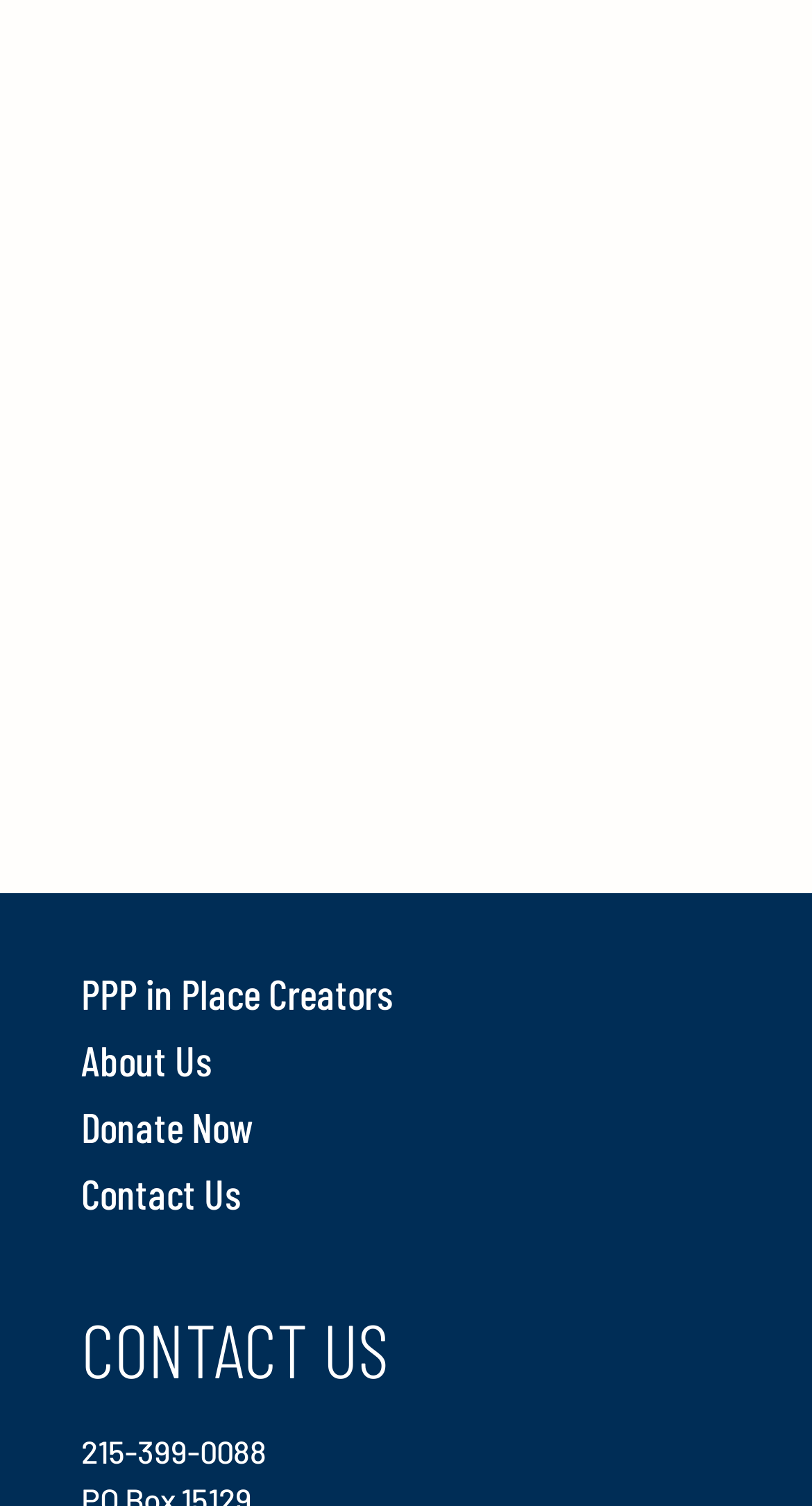Find the bounding box coordinates of the element's region that should be clicked in order to follow the given instruction: "Click subscribe". The coordinates should consist of four float numbers between 0 and 1, i.e., [left, top, right, bottom].

[0.0, 0.479, 0.344, 0.537]